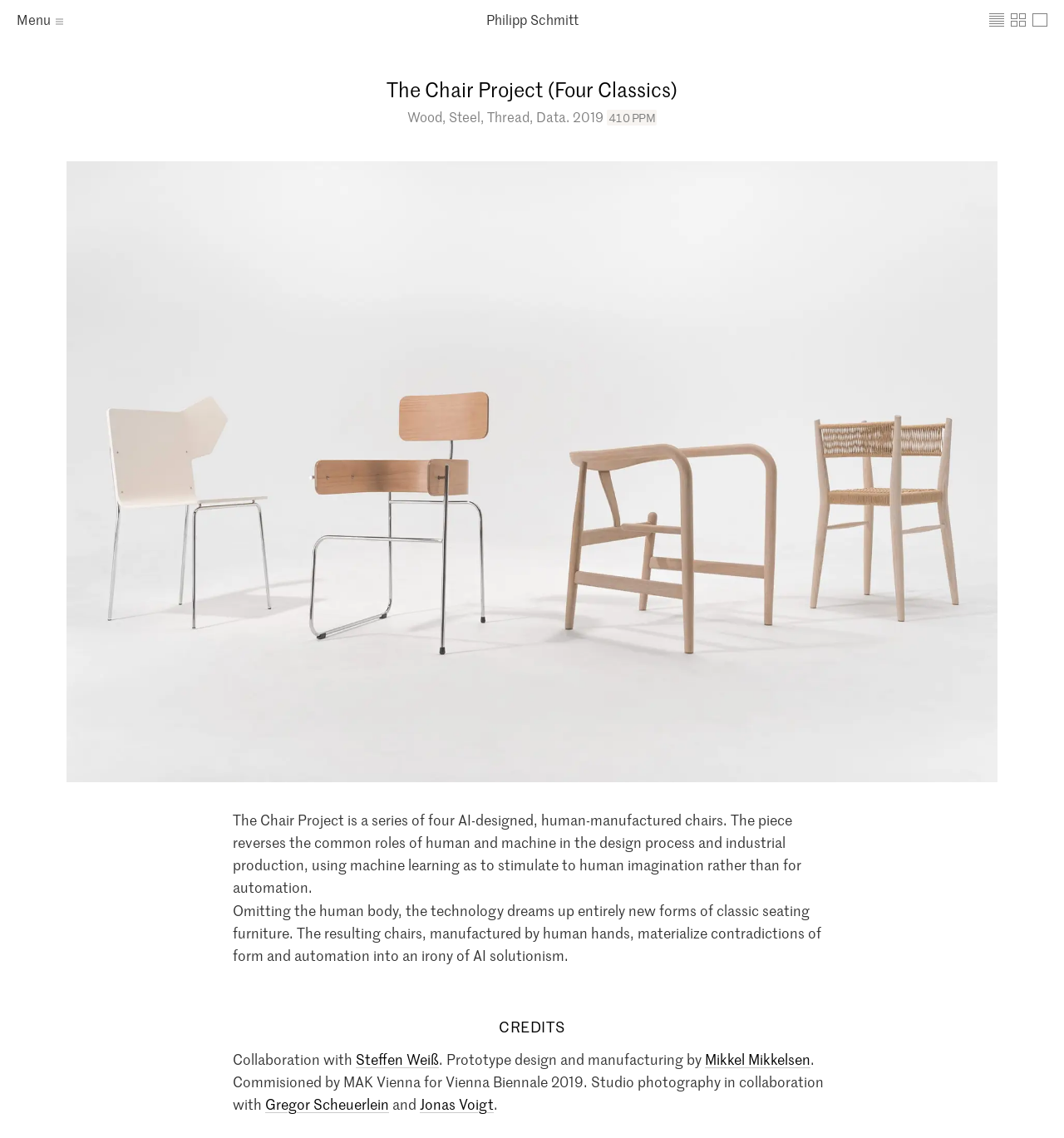What is the name of the artist?
Please provide a comprehensive answer based on the information in the image.

The name of the artist is Philipp Schmitt, which is mentioned in the link 'Philipp Schmitt' at the top of the webpage.